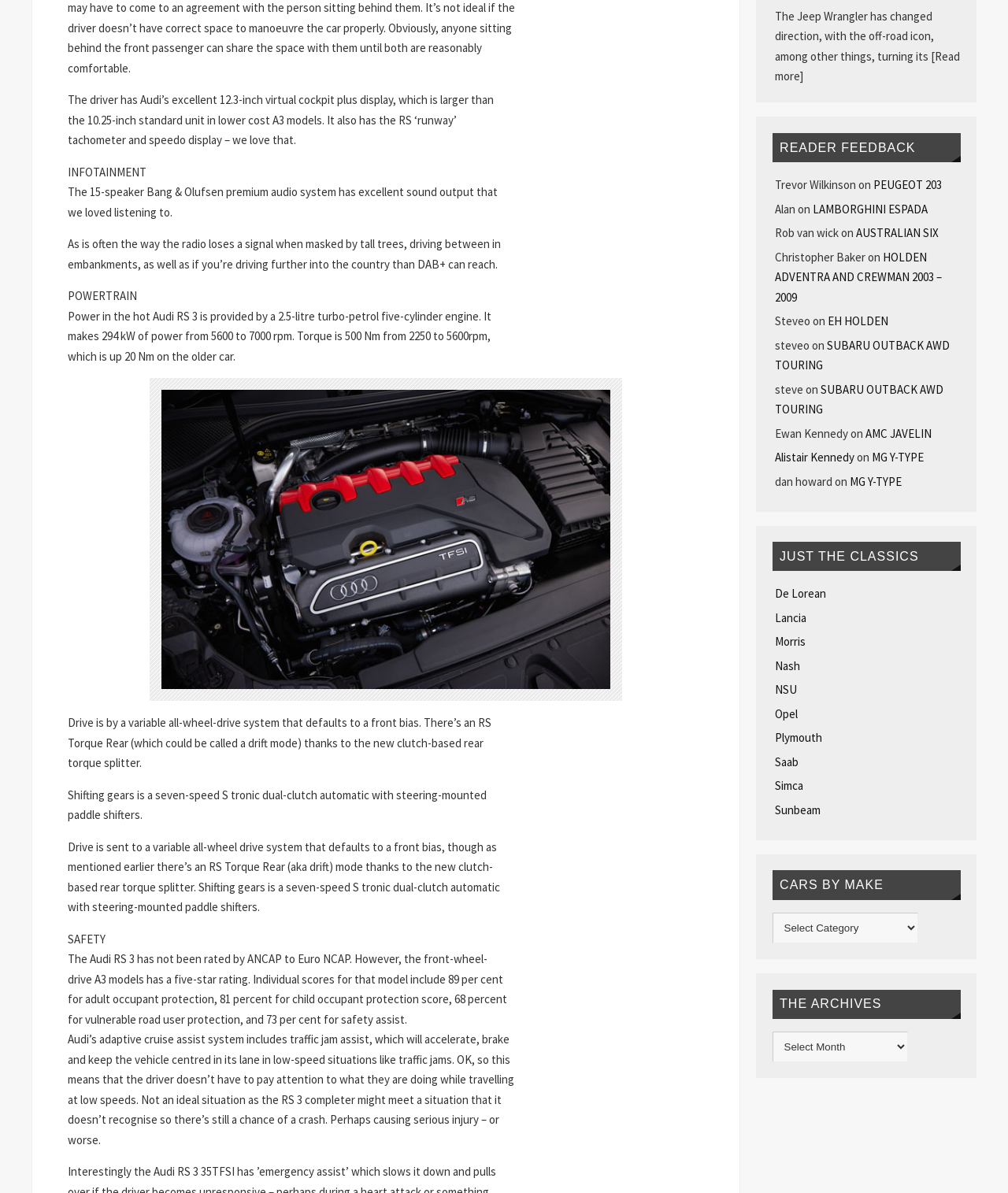Please find the bounding box coordinates of the element that needs to be clicked to perform the following instruction: "Check the 'RECENT POSTS'". The bounding box coordinates should be four float numbers between 0 and 1, represented as [left, top, right, bottom].

None